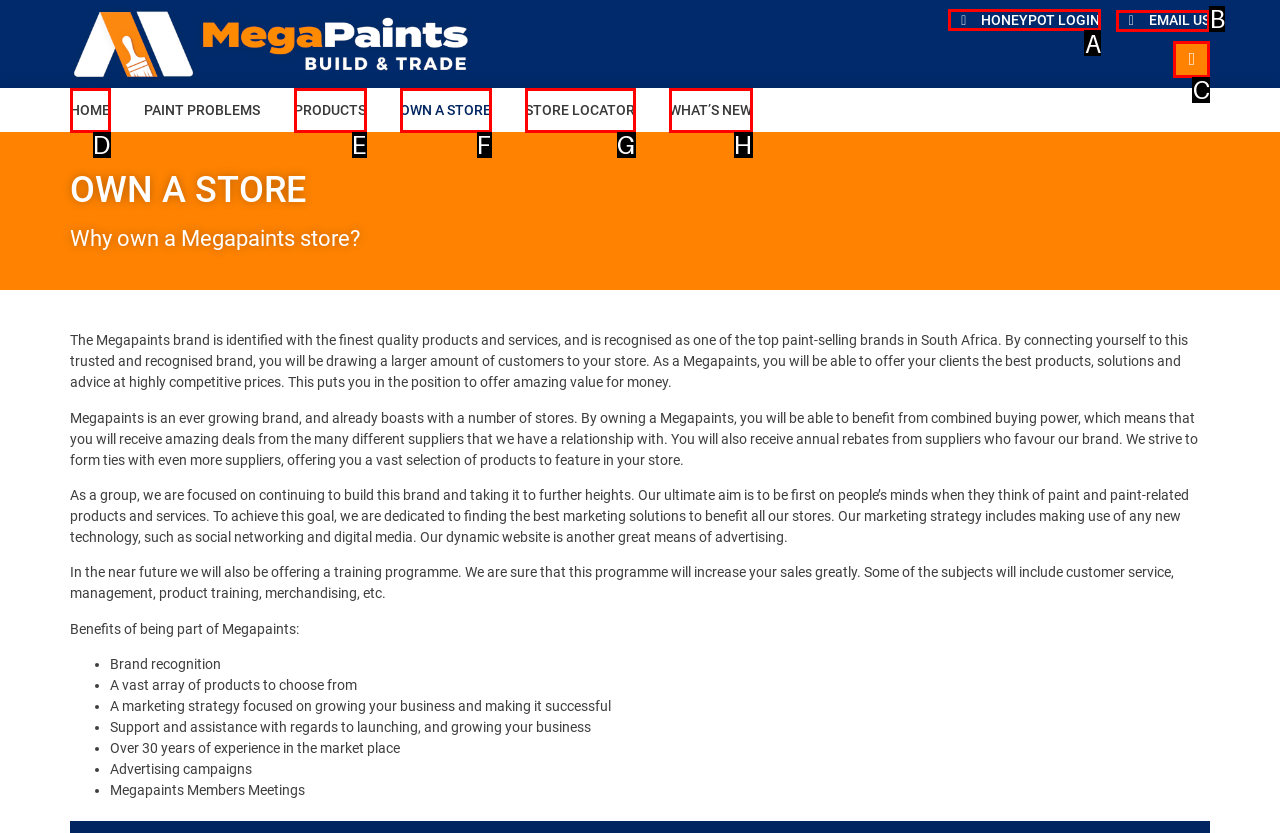Identify the HTML element you need to click to achieve the task: Click on the HONEYPOT LOGIN link. Respond with the corresponding letter of the option.

A